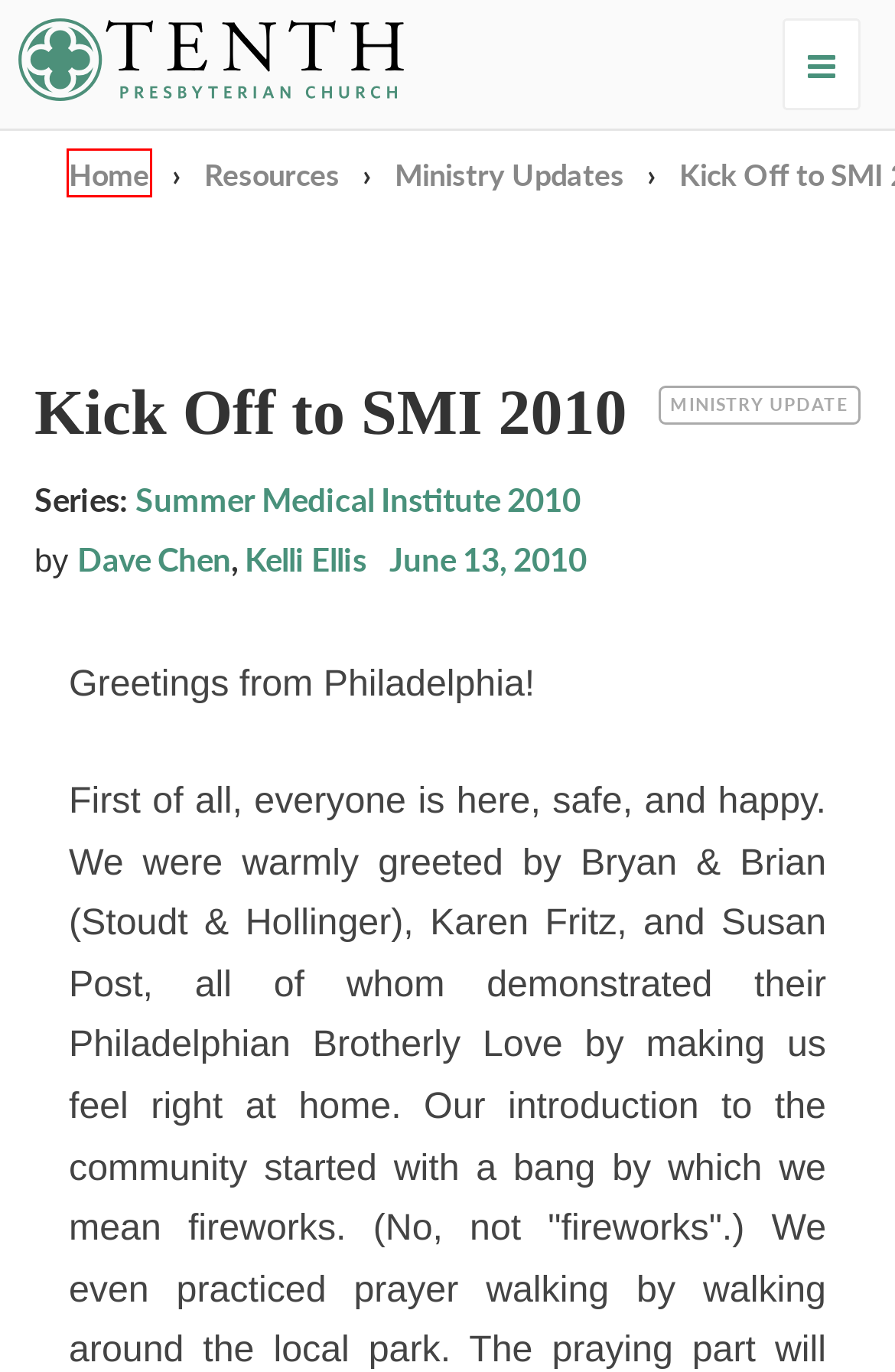Given a screenshot of a webpage with a red bounding box around an element, choose the most appropriate webpage description for the new page displayed after clicking the element within the bounding box. Here are the candidates:
A. Dave Chen  |  Multiple Authors  |  Tenth Presbyterian Church
B. Ministry Updates  |  Resource Types  |  Tenth Presbyterian Church
C. Back to Basics  |  Tenth Presbyterian Church
D. Tenth Presbyterian Church
E. Sermons  |  Resource Types  |  Tenth Presbyterian Church
F. Behold Your King  |  Tenth Presbyterian Church
G. Colin Howland  |  Multiple Authors  |  Tenth Presbyterian Church
H. Kelli Ellis  |  Multiple Authors  |  Tenth Presbyterian Church

D